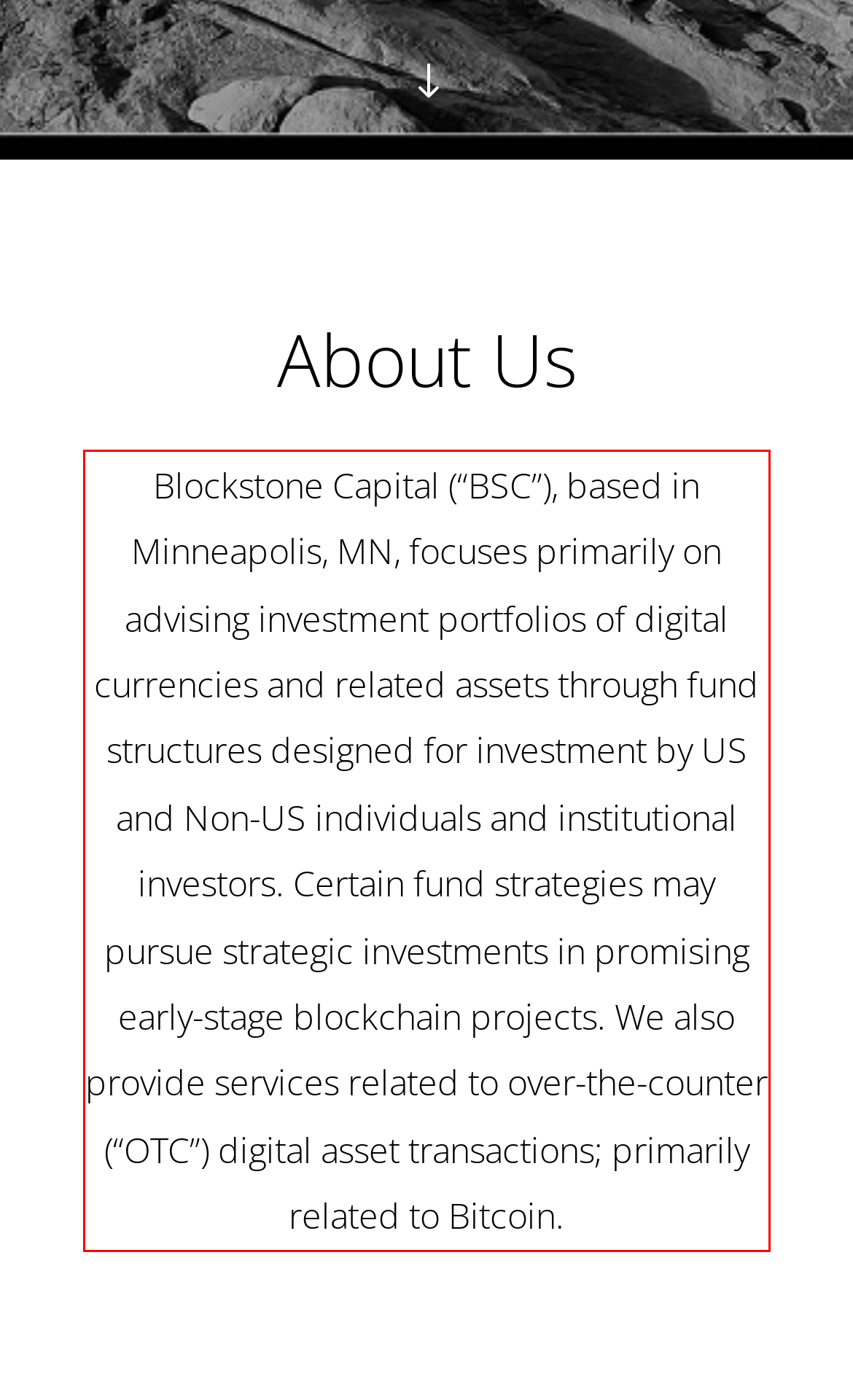You are provided with a screenshot of a webpage that includes a red bounding box. Extract and generate the text content found within the red bounding box.

Blockstone Capital (“BSC”), based in Minneapolis, MN, focuses primarily on advising investment portfolios of digital currencies and related assets through fund structures designed for investment by US and Non-US individuals and institutional investors. Certain fund strategies may pursue strategic investments in promising early-stage blockchain projects. We also provide services related to over-the-counter (“OTC”) digital asset transactions; primarily related to Bitcoin.